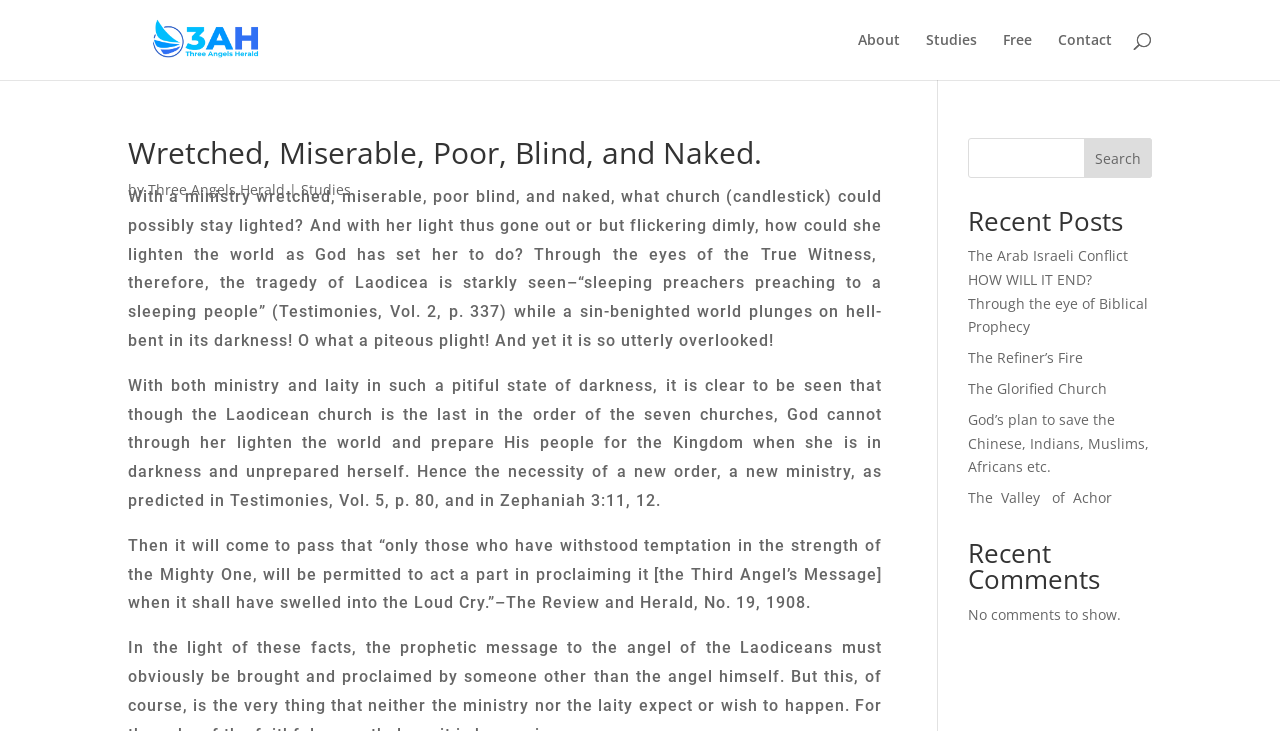Could you highlight the region that needs to be clicked to execute the instruction: "Search for something"?

[0.1, 0.0, 0.9, 0.001]